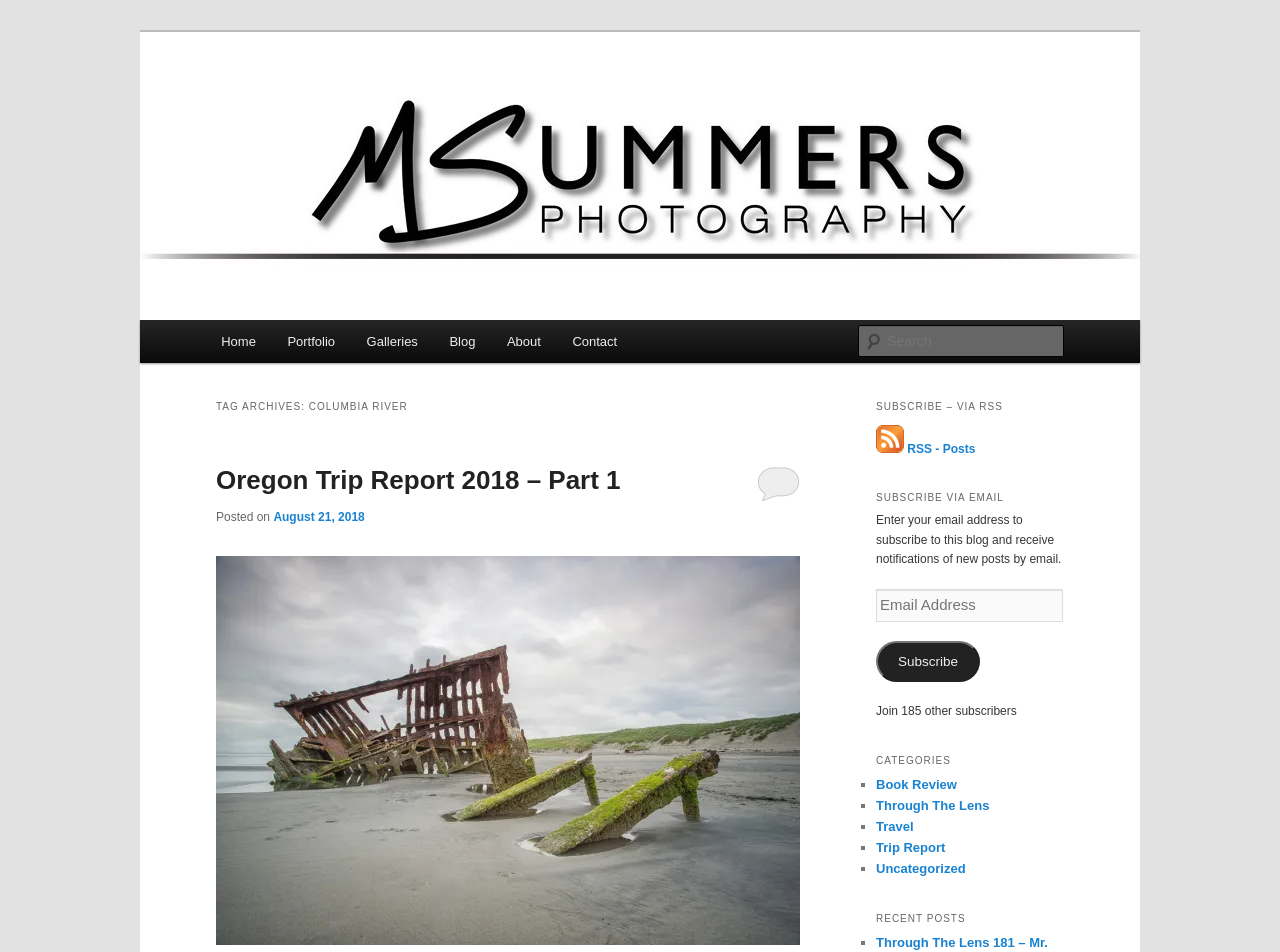Locate the bounding box coordinates of the clickable region to complete the following instruction: "Go to the home page."

[0.16, 0.336, 0.212, 0.382]